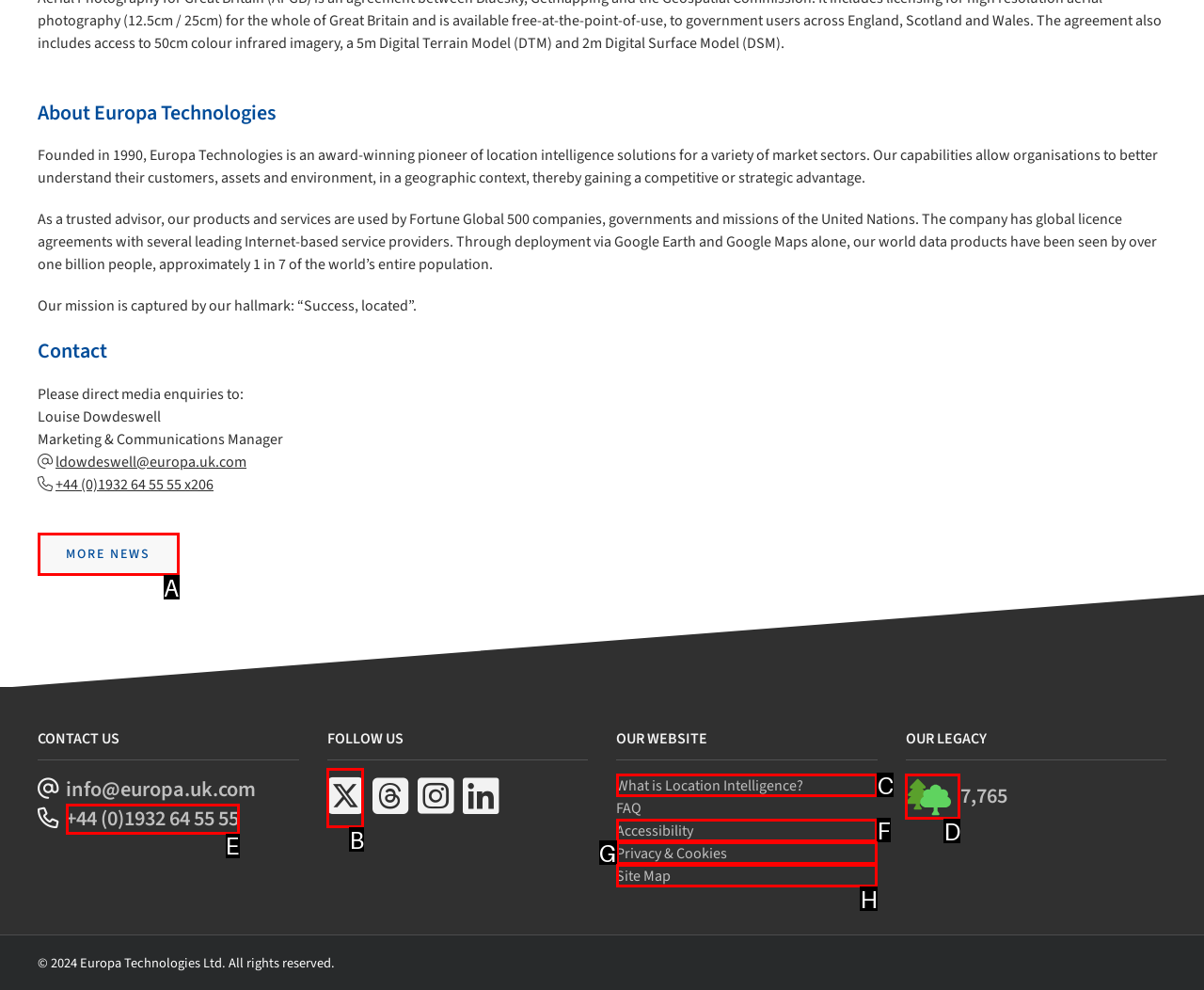Given the description: Privacy & Cookies
Identify the letter of the matching UI element from the options.

G